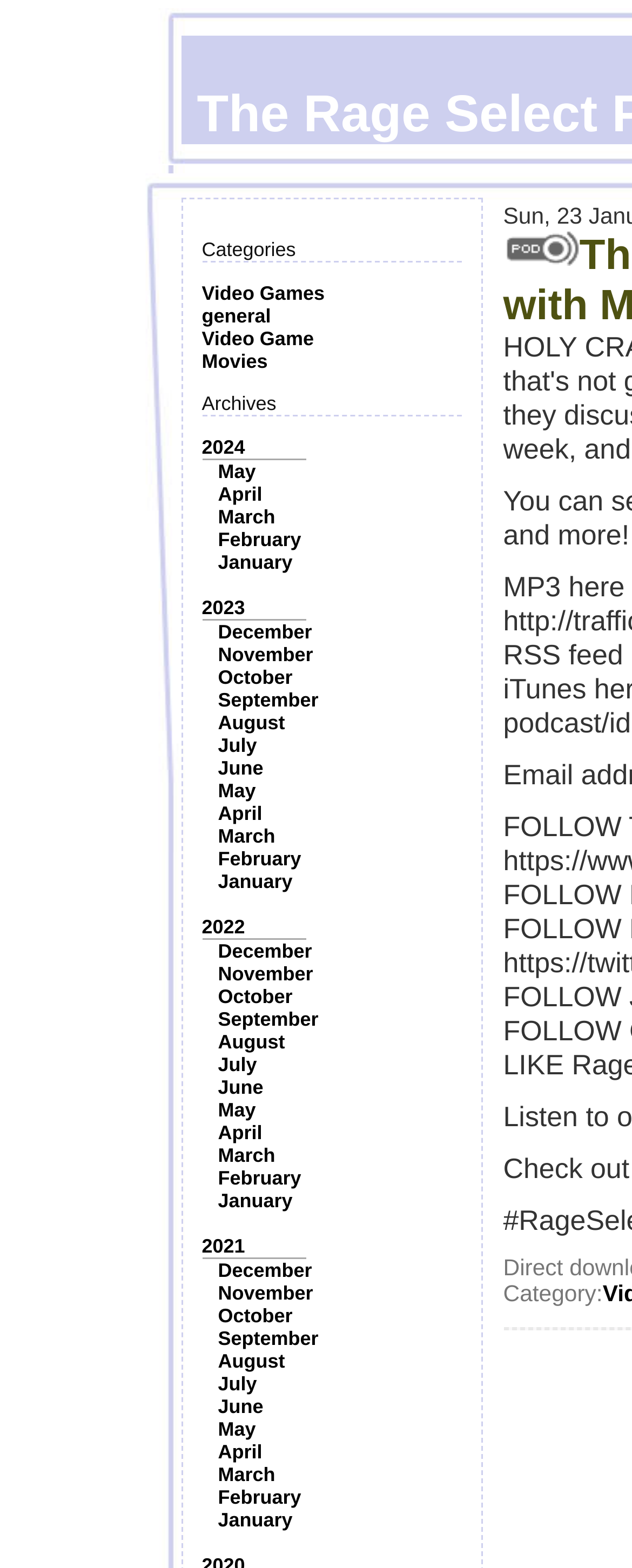Can you show the bounding box coordinates of the region to click on to complete the task described in the instruction: "Go to the 'May' page"?

[0.345, 0.293, 0.405, 0.308]